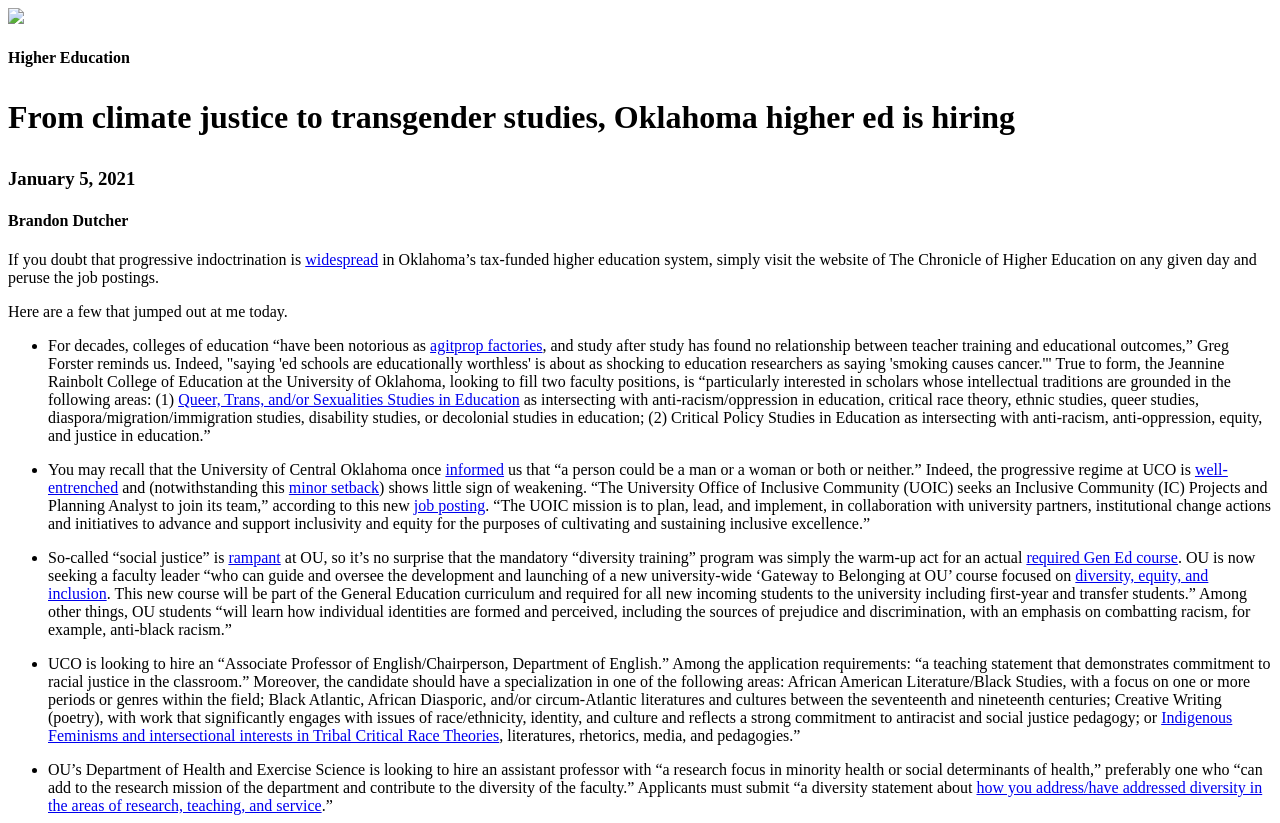What is the author of the article?
Answer the question with as much detail as possible.

The author of the article can be determined by looking at the heading 'Brandon Dutcher' which is located below the date 'January 5, 2021', indicating that Brandon Dutcher is the author of the article.